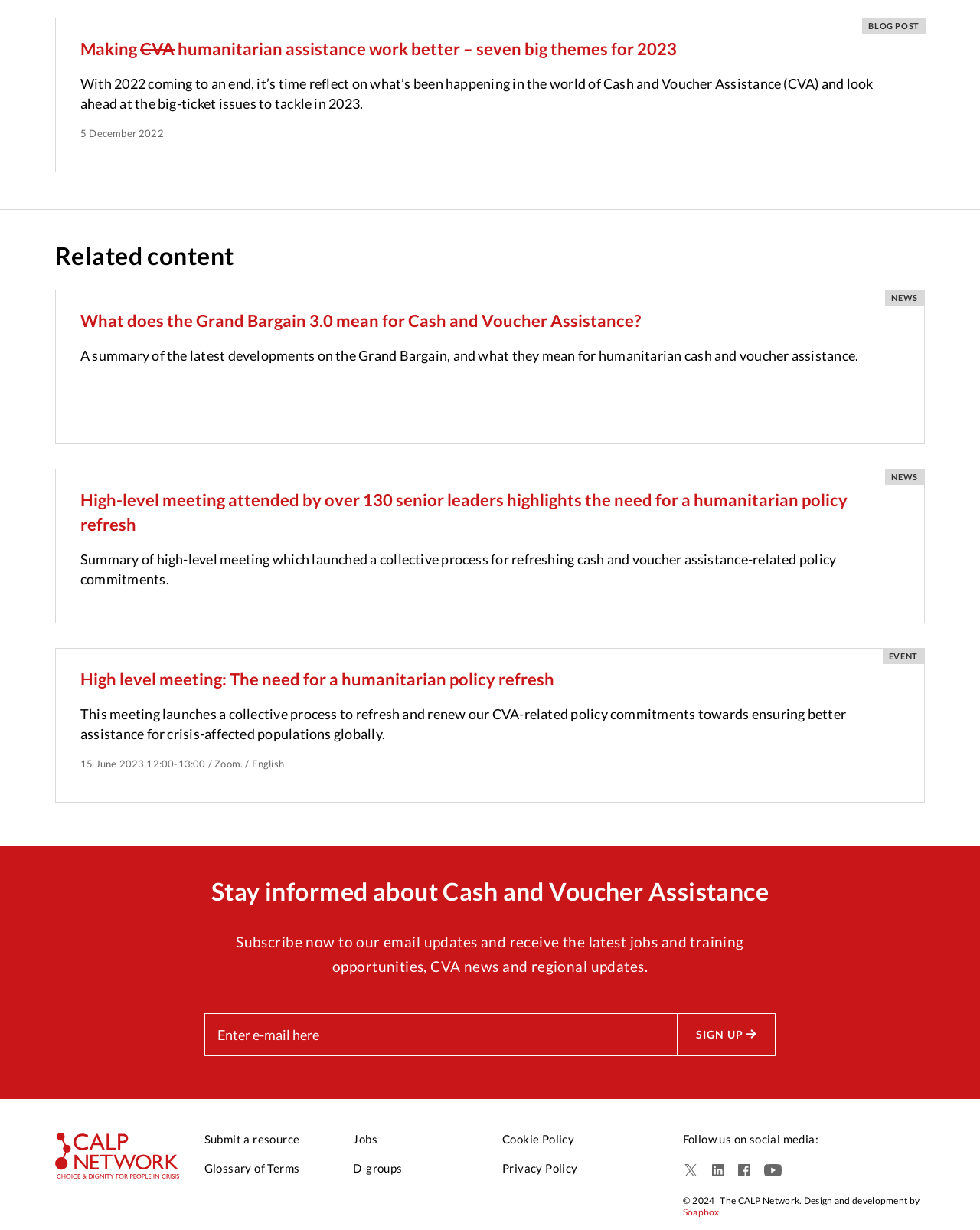Can you find the bounding box coordinates of the area I should click to execute the following instruction: "Subscribe to email updates"?

[0.691, 0.824, 0.792, 0.859]